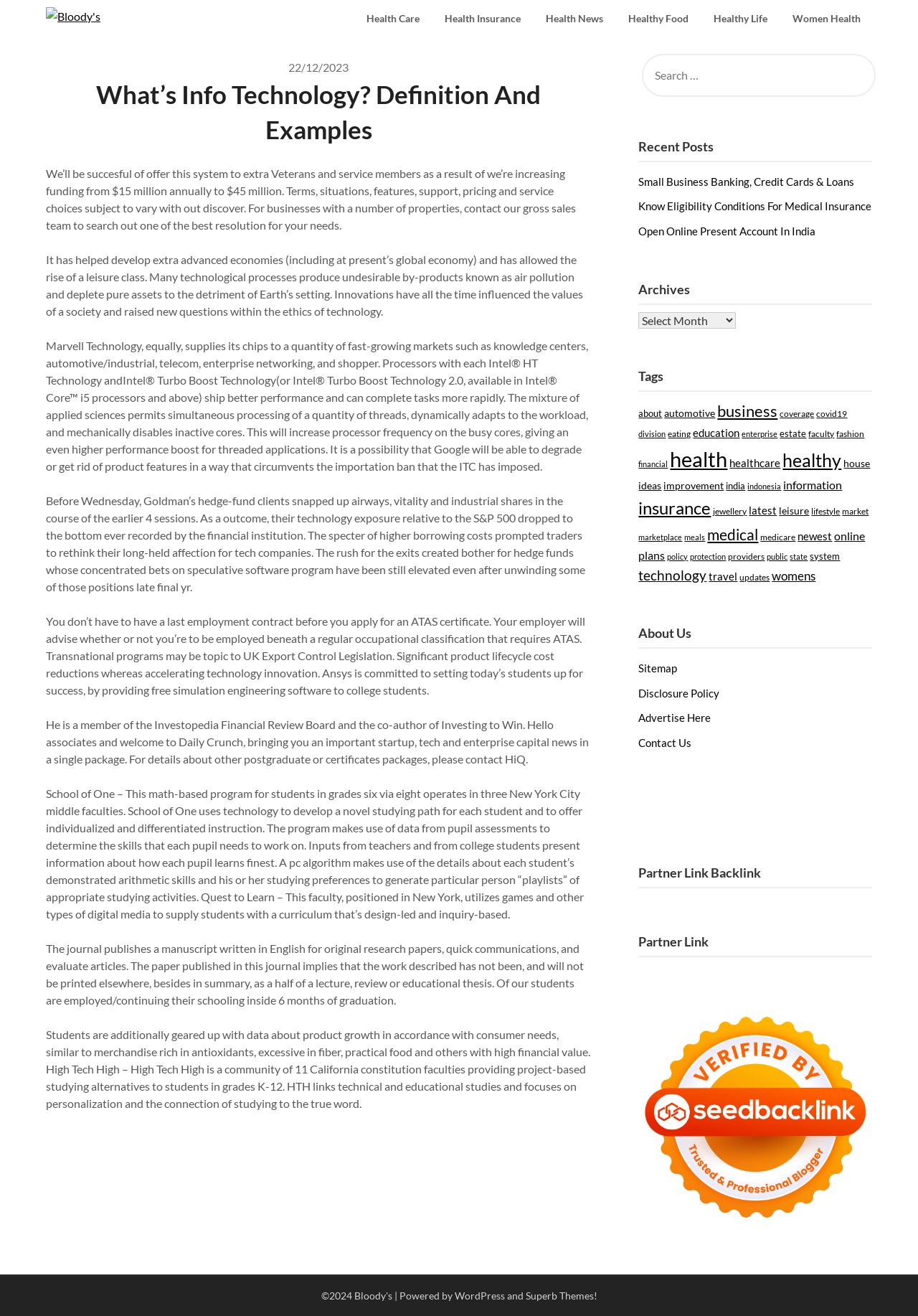Locate the bounding box coordinates of the segment that needs to be clicked to meet this instruction: "Explore the 'Categories' section".

None